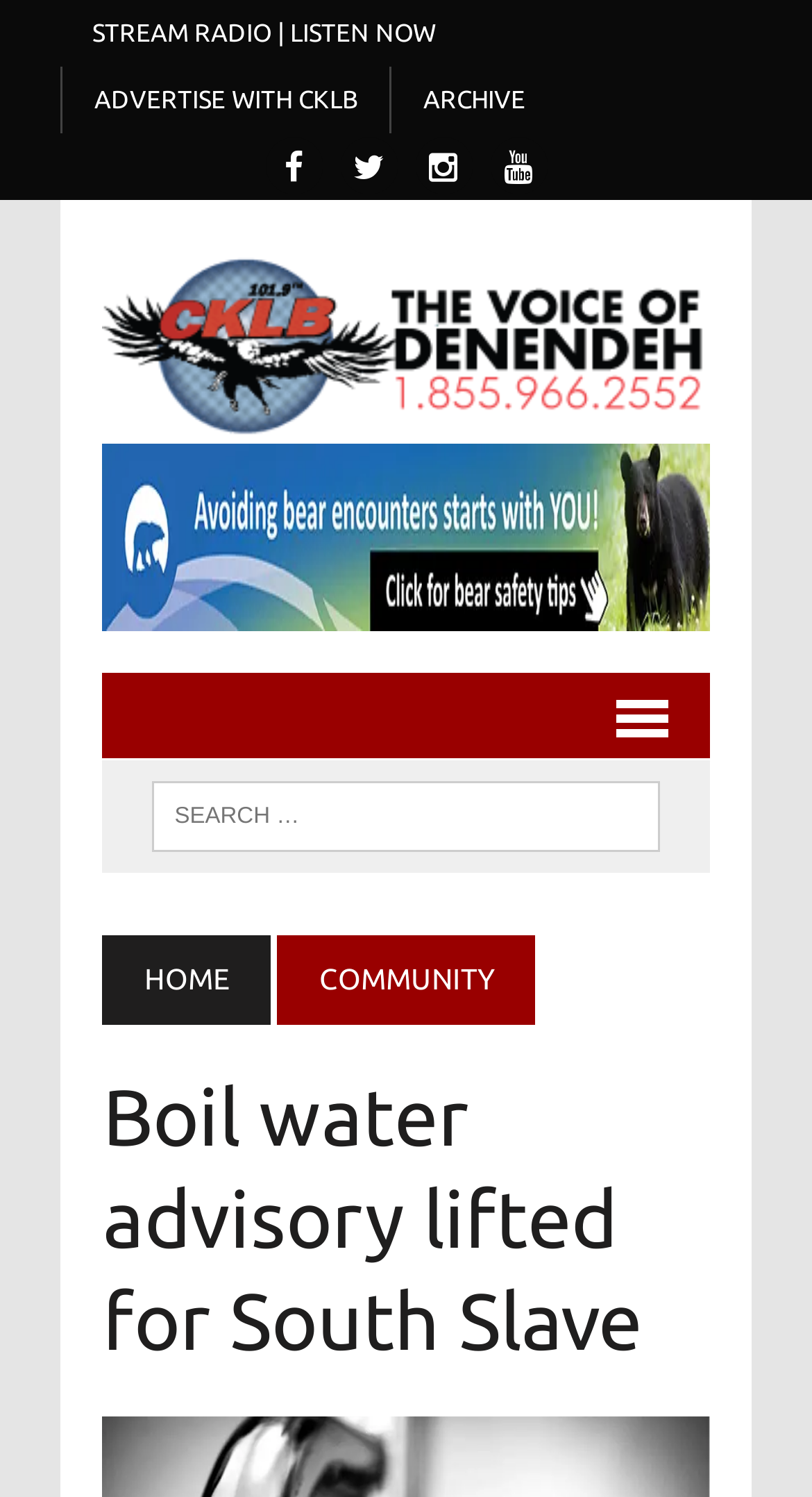What is the name of the radio station?
Please provide a single word or phrase in response based on the screenshot.

CKLB Radio